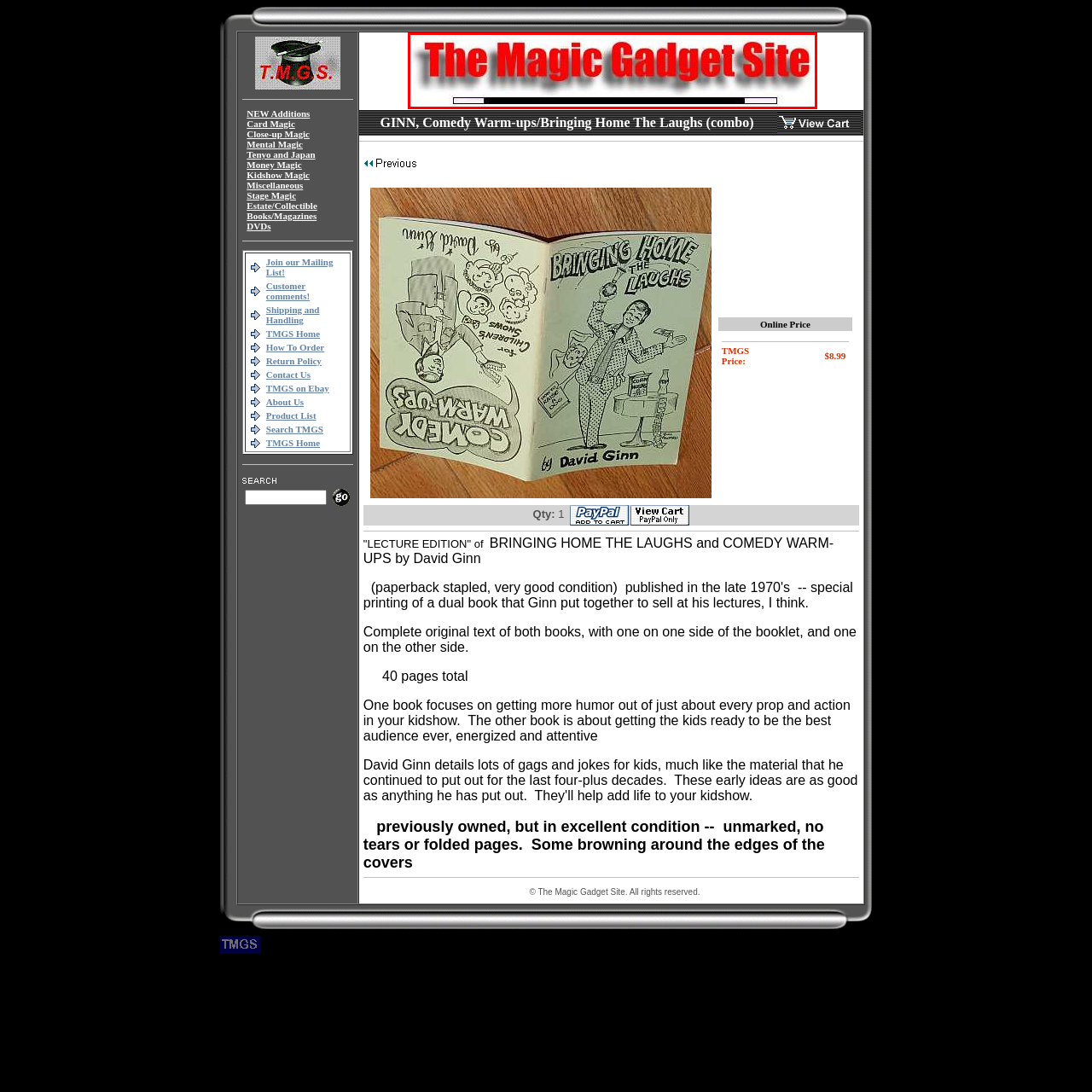What is the likely focus of the website?
Take a look at the image highlighted by the red bounding box and provide a detailed answer to the question.

The caption suggests that the website likely focuses on selling magical gadgets and accessories, as indicated by the title 'The Magic Gadget Site' and the use of bright colors and bold typography to convey a sense of excitement related to magic and entertainment.